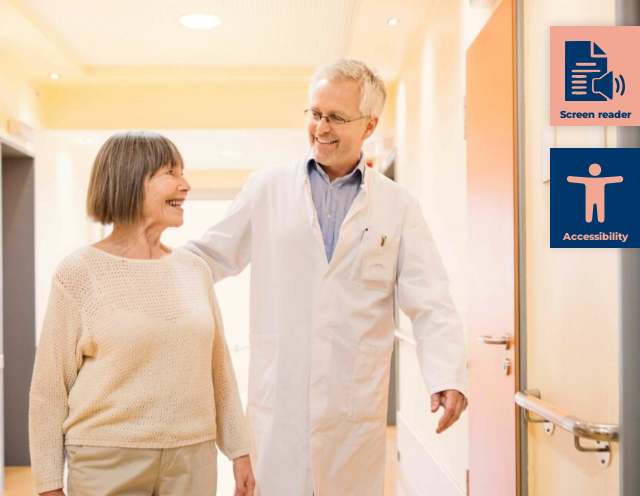Use a single word or phrase to answer the question: 
What is the patient's emotional state?

Joyful